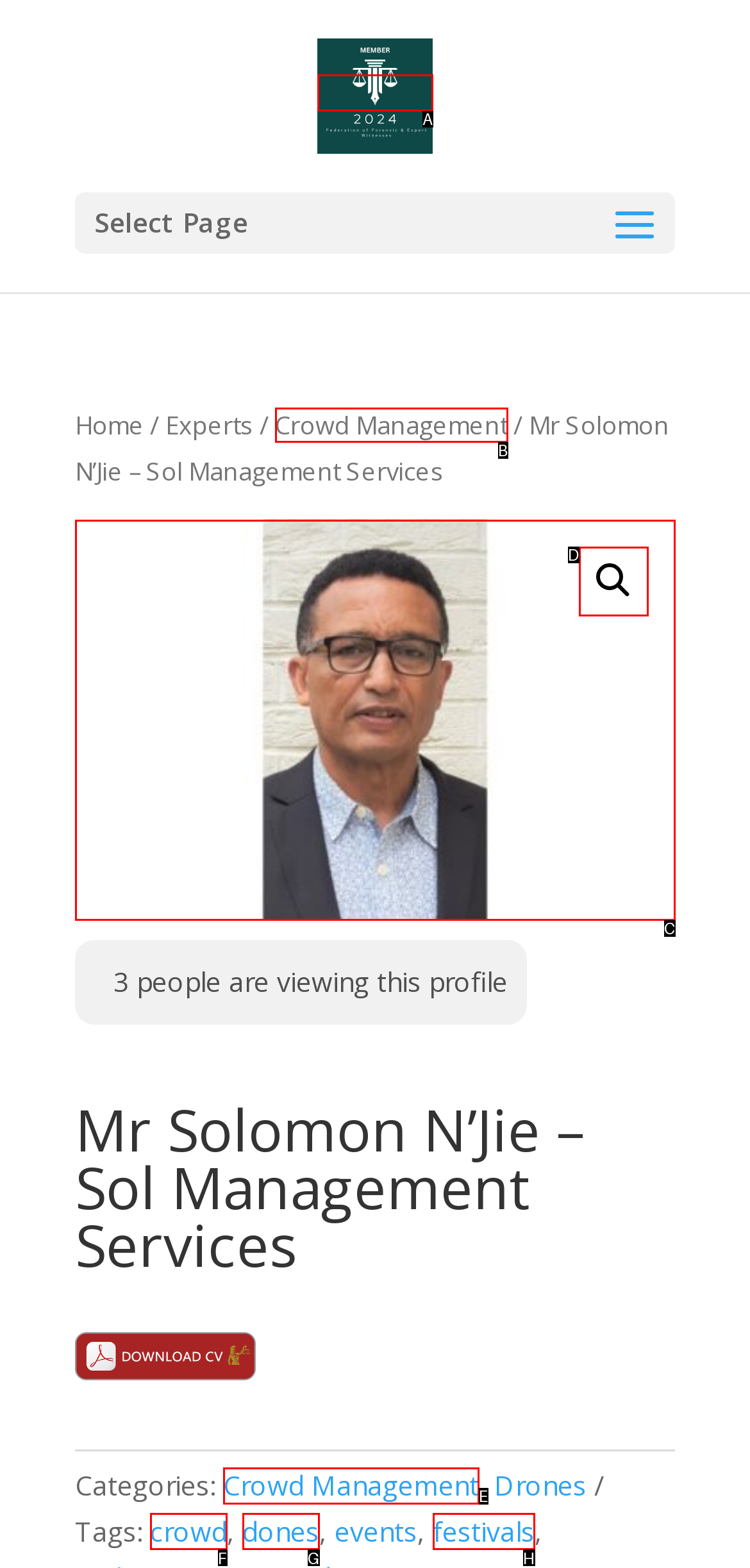Identify the letter that best matches this UI element description: Crowd Management
Answer with the letter from the given options.

B